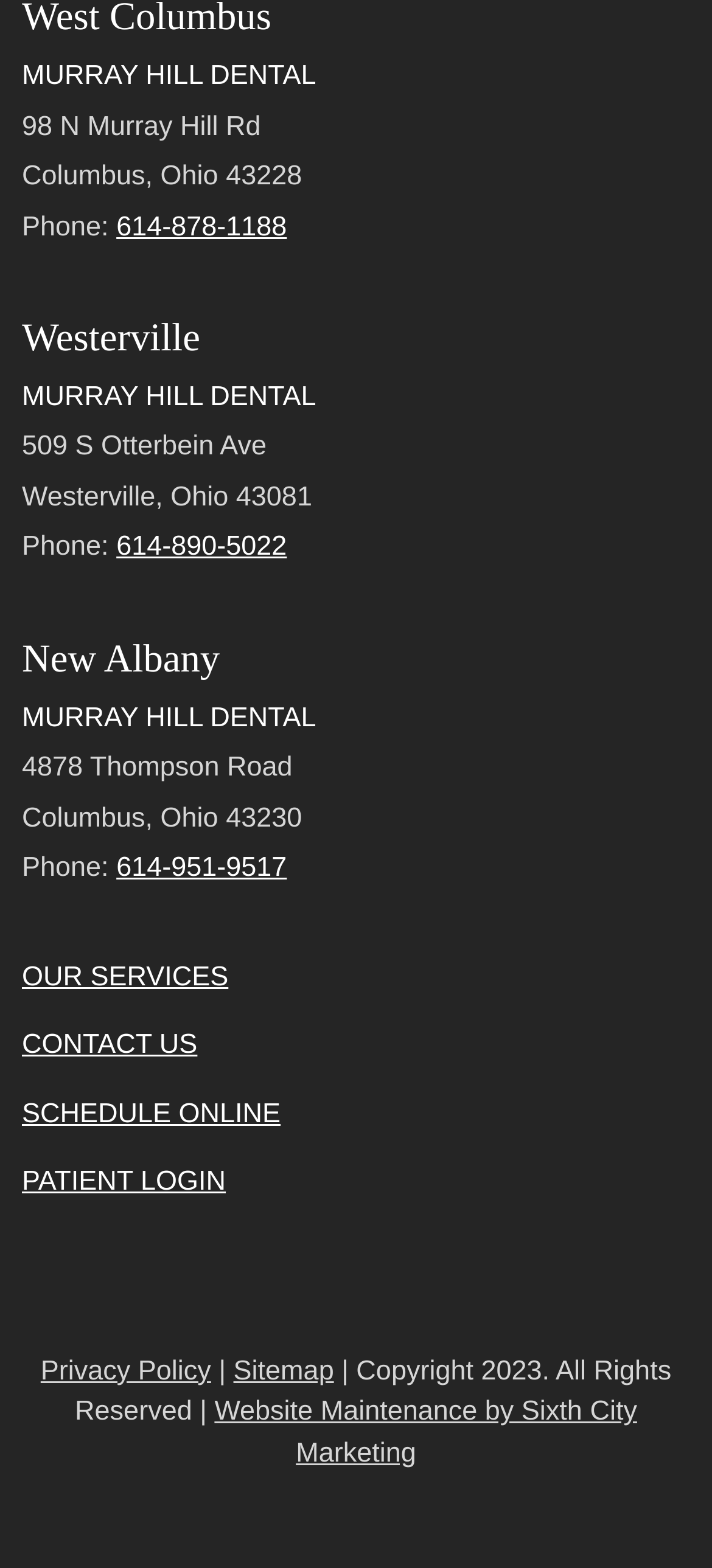Extract the bounding box coordinates of the UI element described by: "CONTACT US". The coordinates should include four float numbers ranging from 0 to 1, e.g., [left, top, right, bottom].

[0.031, 0.657, 0.277, 0.676]